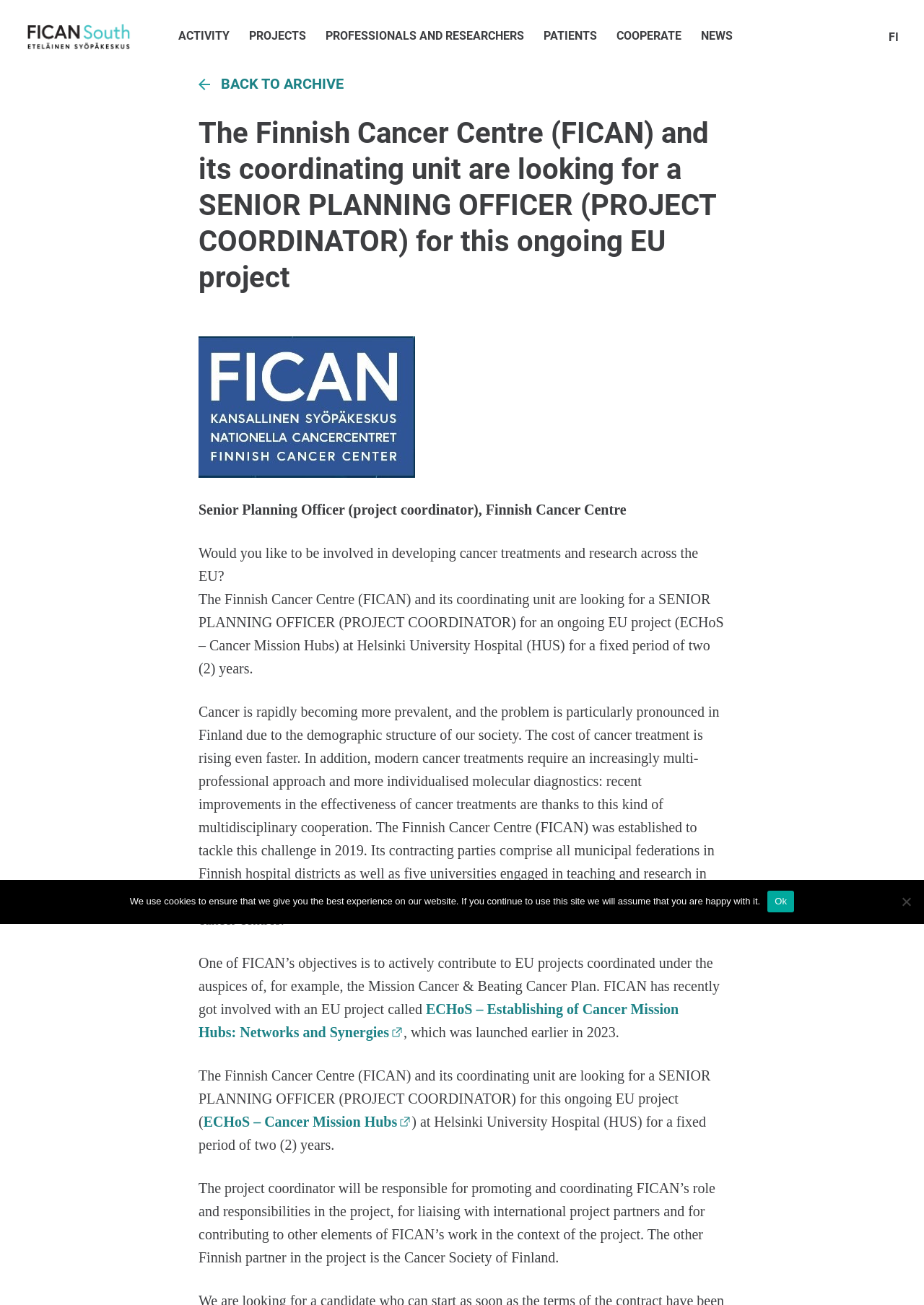Find the bounding box coordinates for the element described here: "ECHoS – Cancer Mission Hubs".

[0.22, 0.853, 0.446, 0.866]